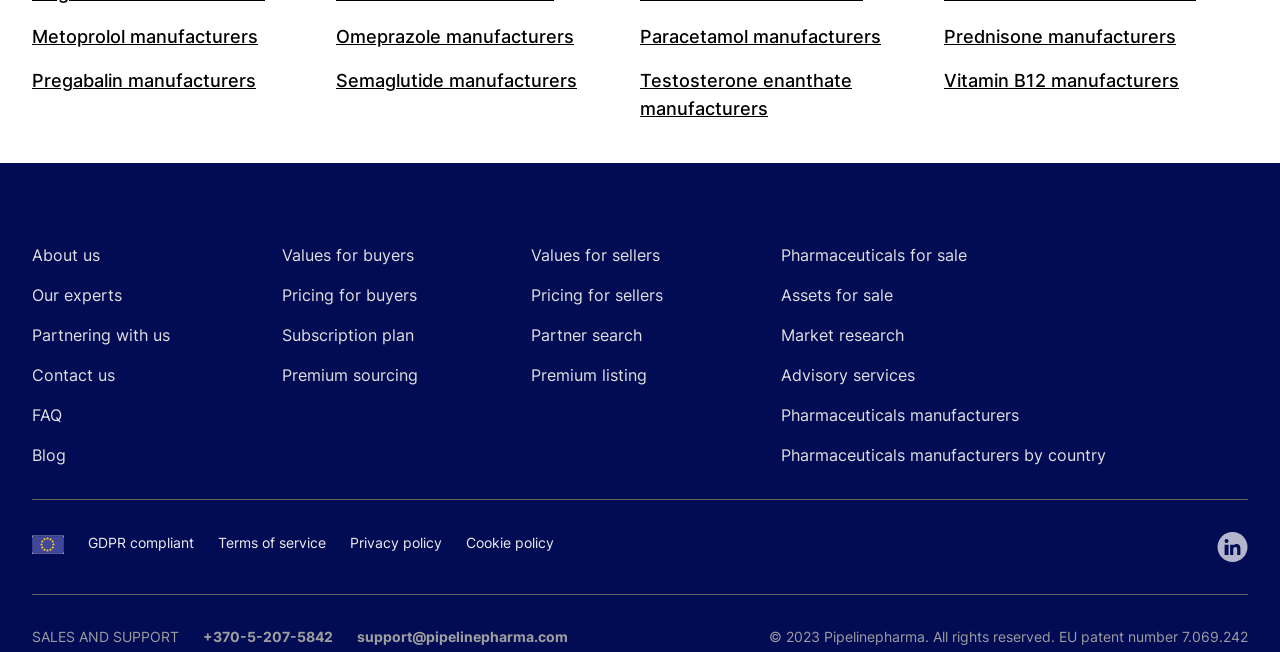Can you specify the bounding box coordinates of the area that needs to be clicked to fulfill the following instruction: "View About us"?

[0.025, 0.376, 0.078, 0.406]